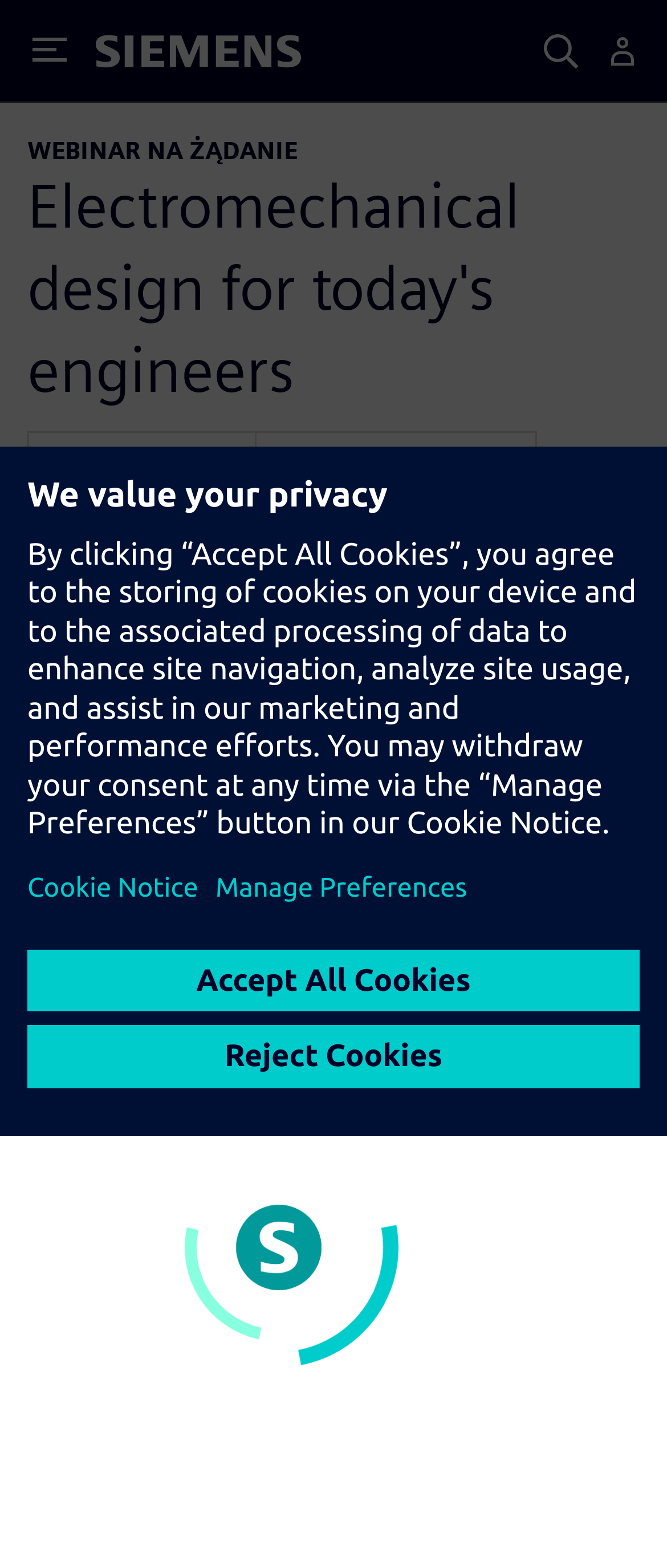What is the figure below the heading about?
Answer with a single word or phrase by referring to the visual content.

Electromechanical design